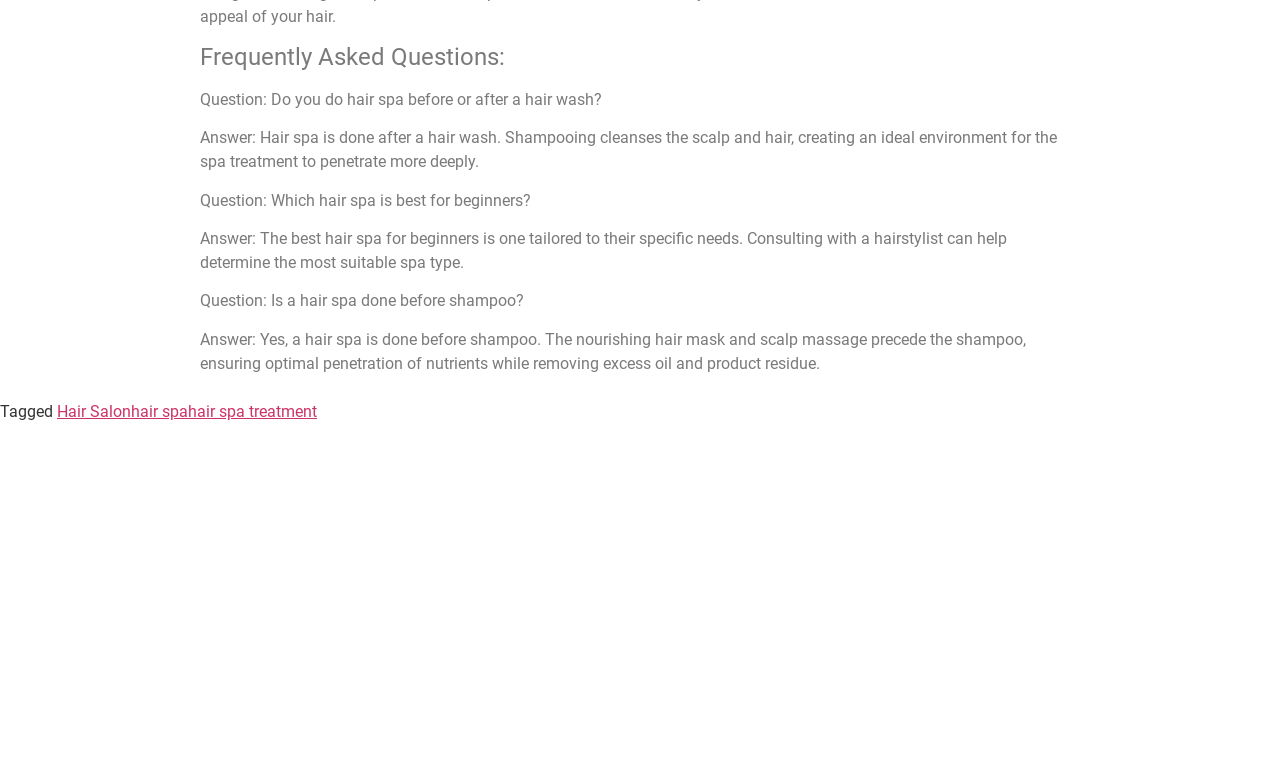Answer the question below using just one word or a short phrase: 
How many links are there in the tagged section?

3